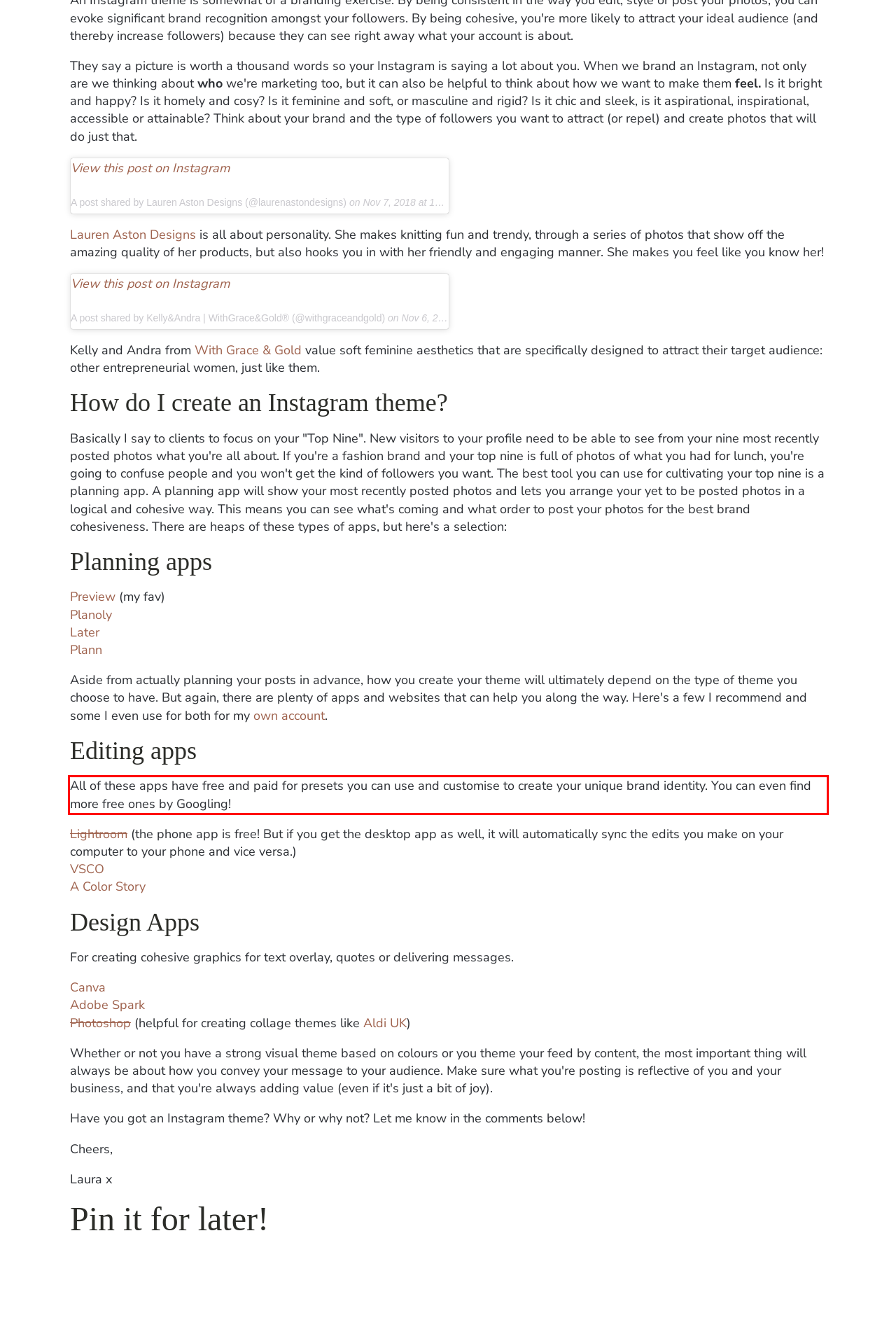There is a UI element on the webpage screenshot marked by a red bounding box. Extract and generate the text content from within this red box.

All of these apps have free and paid for presets you can use and customise to create your unique brand identity. You can even find more free ones by Googling!